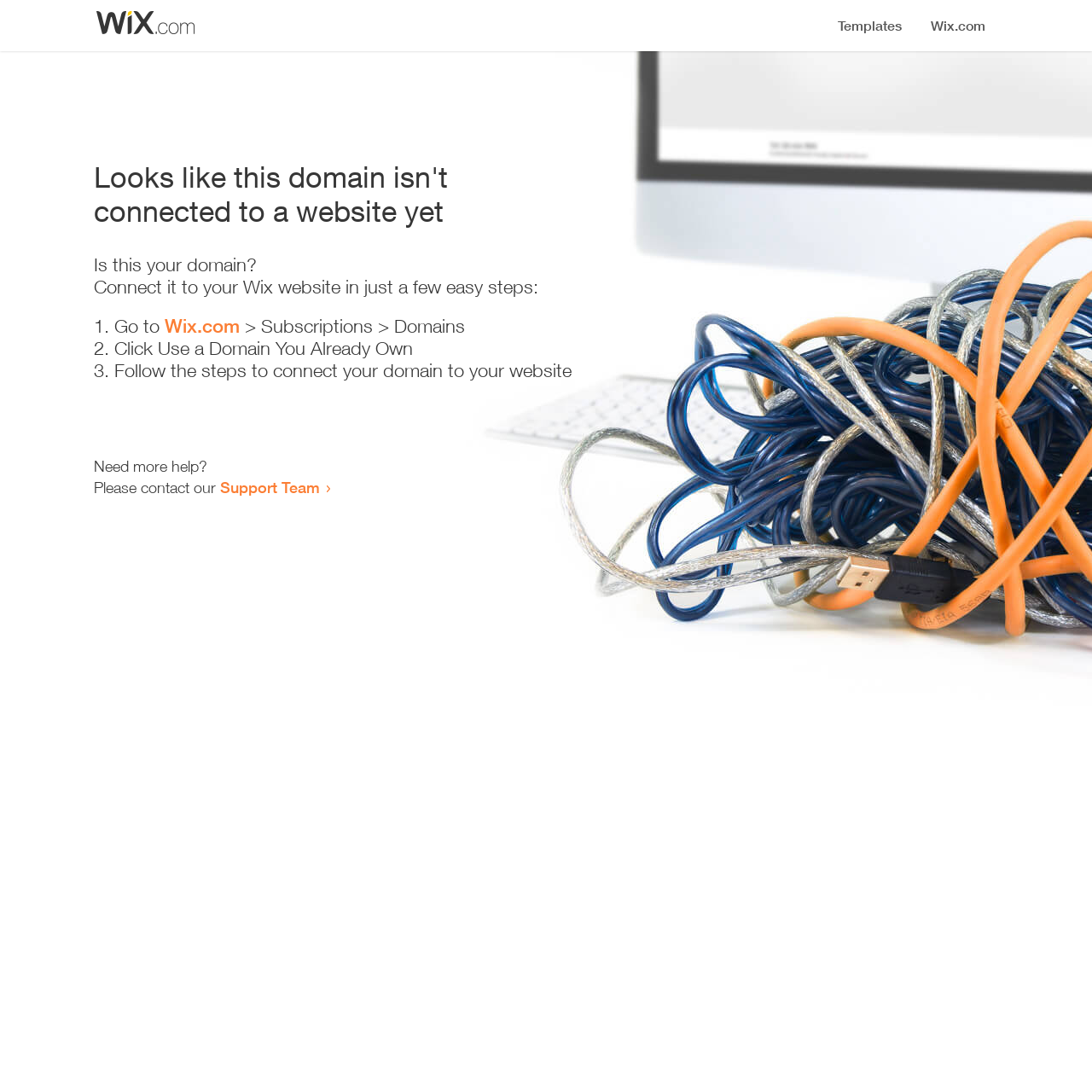Using the information shown in the image, answer the question with as much detail as possible: What should I do first to connect my domain?

According to the instructions provided, the first step to connect my domain is to 'Go to Wix.com', as indicated by the static text 'Go to' and the link 'Wix.com'.